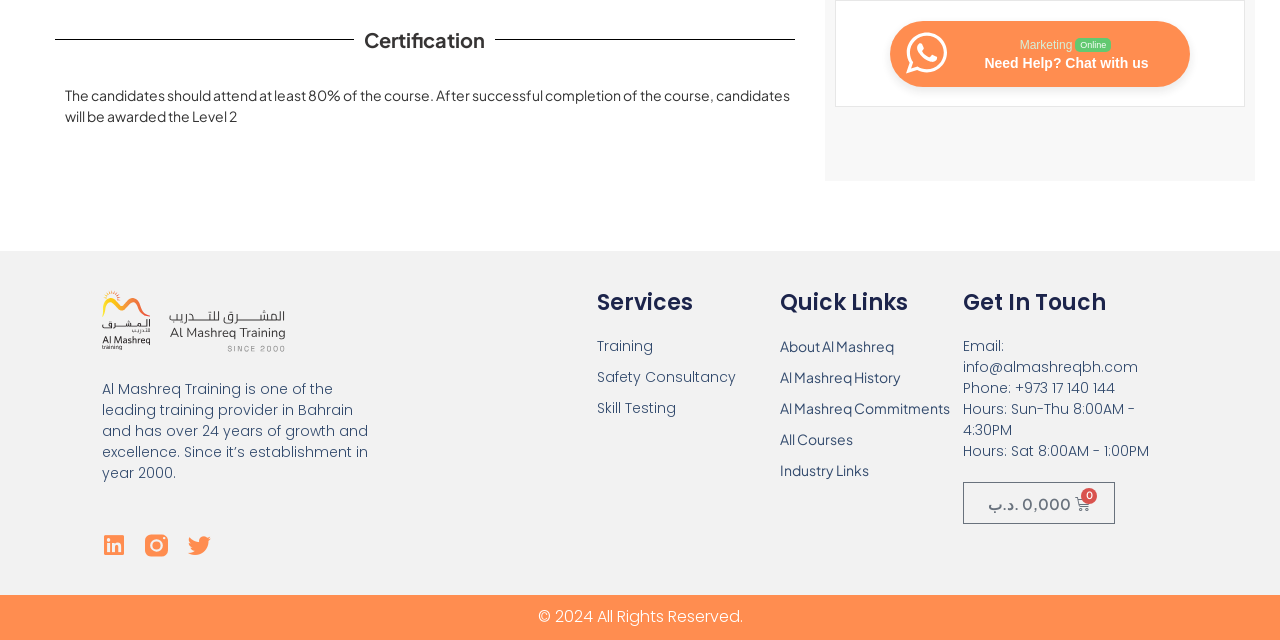What is the minimum attendance required for course certification?
Please provide a single word or phrase as your answer based on the screenshot.

80%